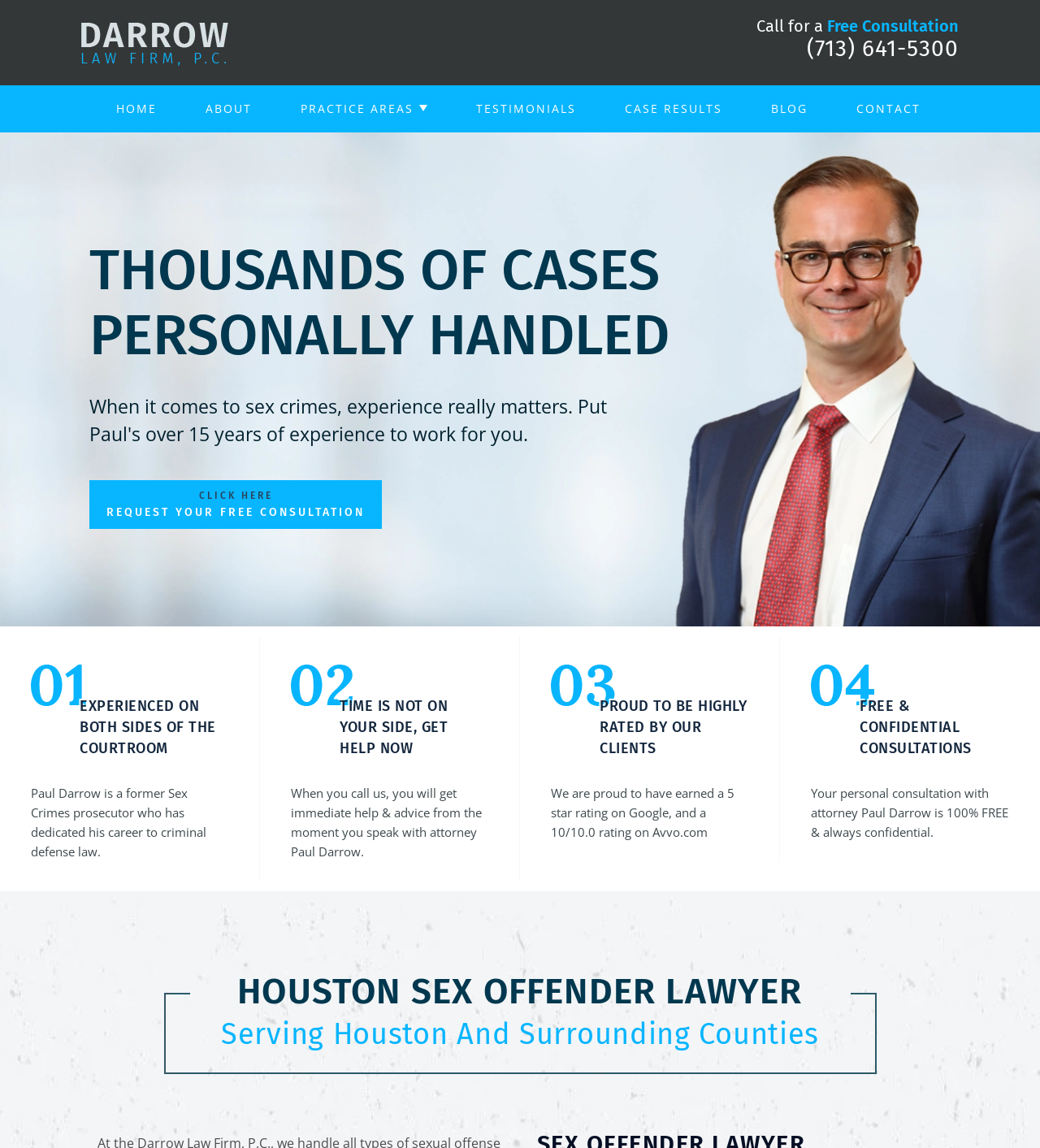Please predict the bounding box coordinates of the element's region where a click is necessary to complete the following instruction: "Request a free consultation". The coordinates should be represented by four float numbers between 0 and 1, i.e., [left, top, right, bottom].

[0.102, 0.44, 0.351, 0.452]